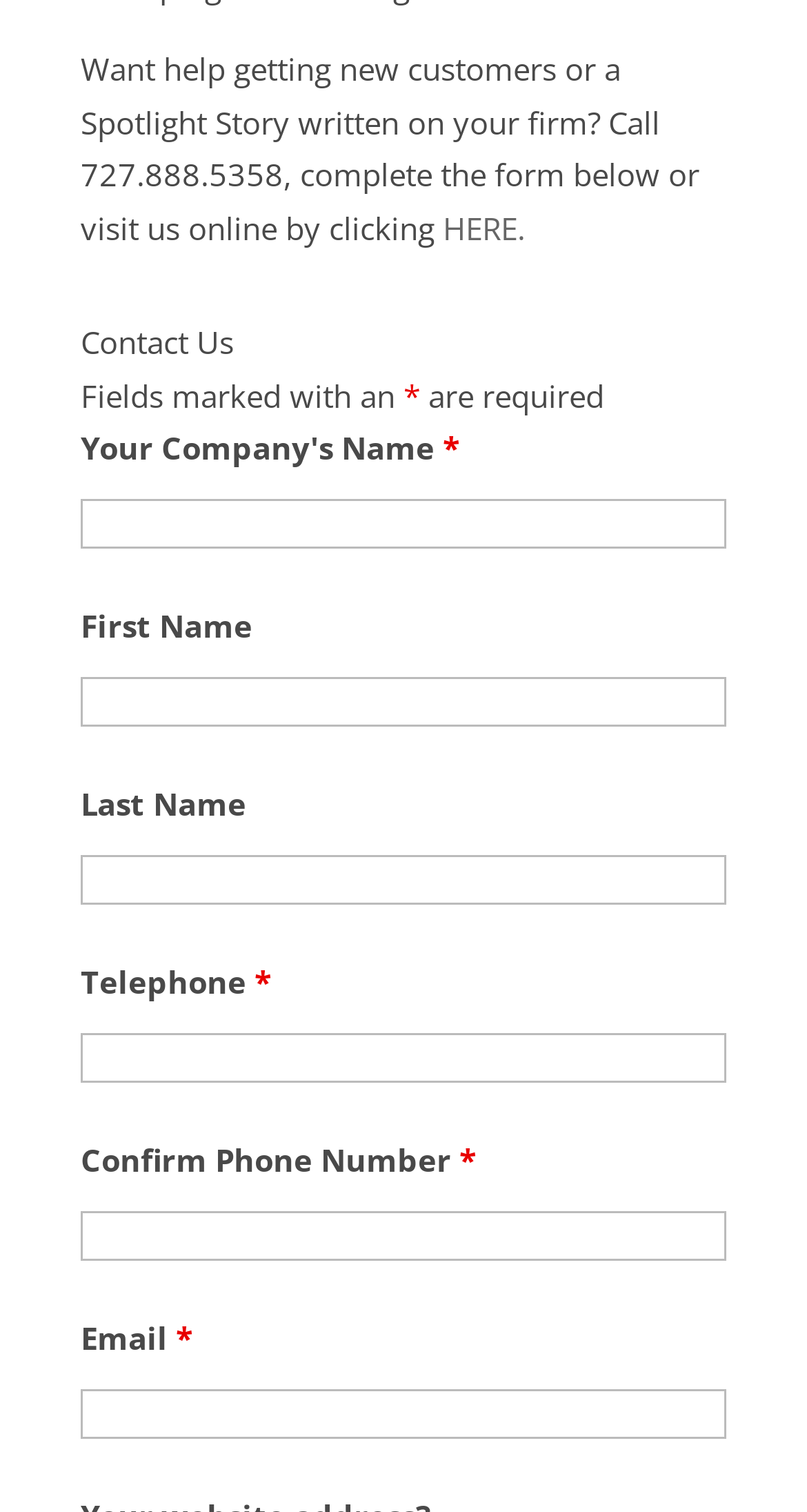Give a short answer using one word or phrase for the question:
What is the phone number to call for help?

727.888.5358